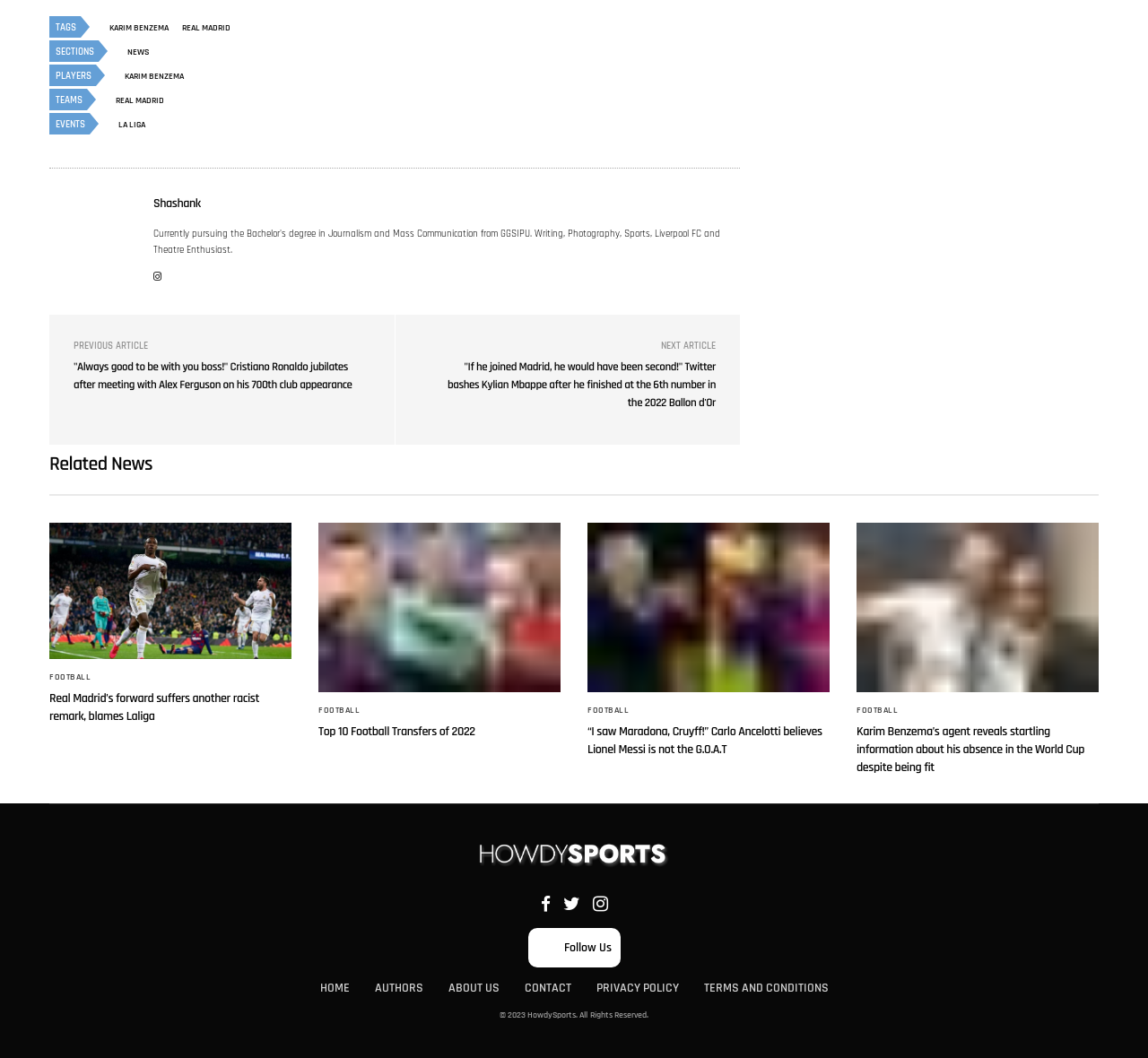What is the category of the article with the title 'Karim Benzema’s agent reveals startling information about his absence in the World Cup despite being fit'?
Refer to the screenshot and answer in one word or phrase.

FOOTBALL